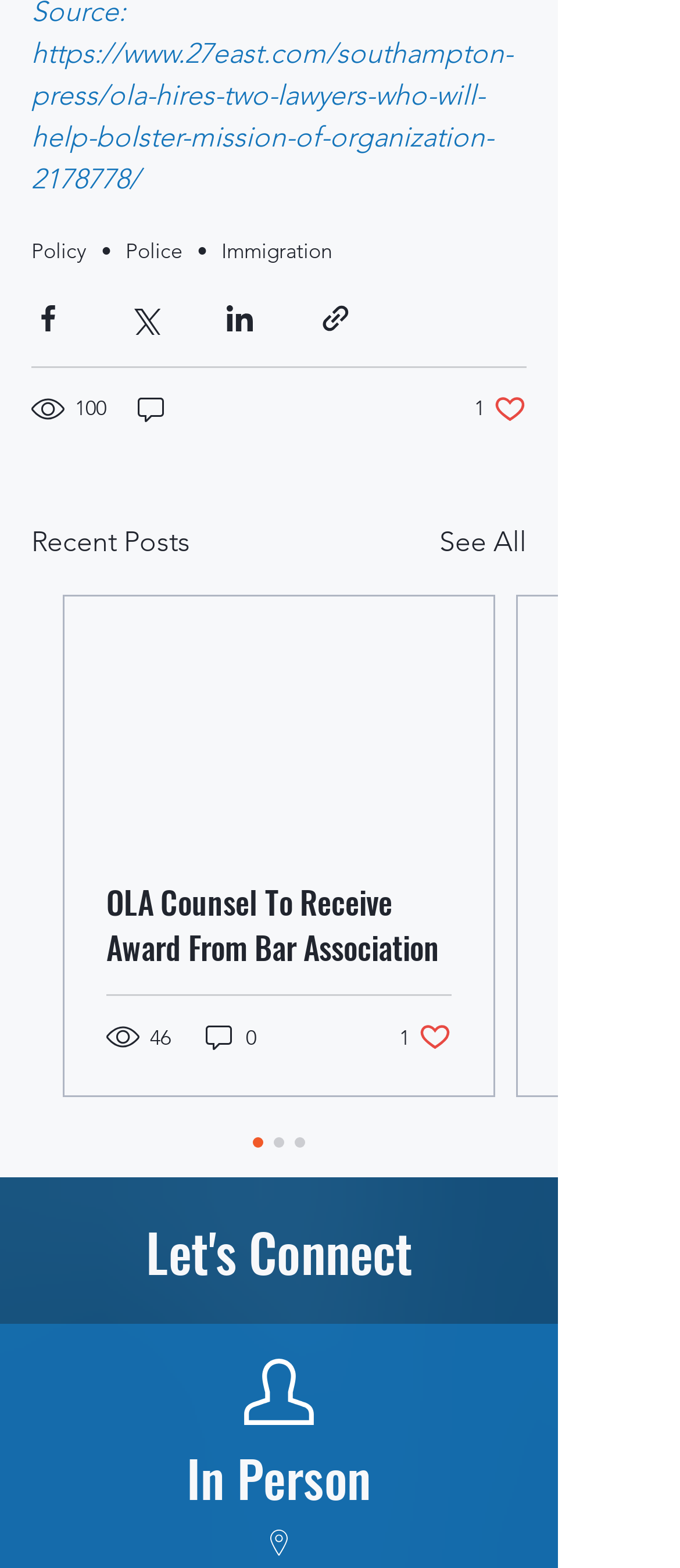Identify and provide the bounding box for the element described by: "parent_node: 100".

[0.197, 0.25, 0.251, 0.271]